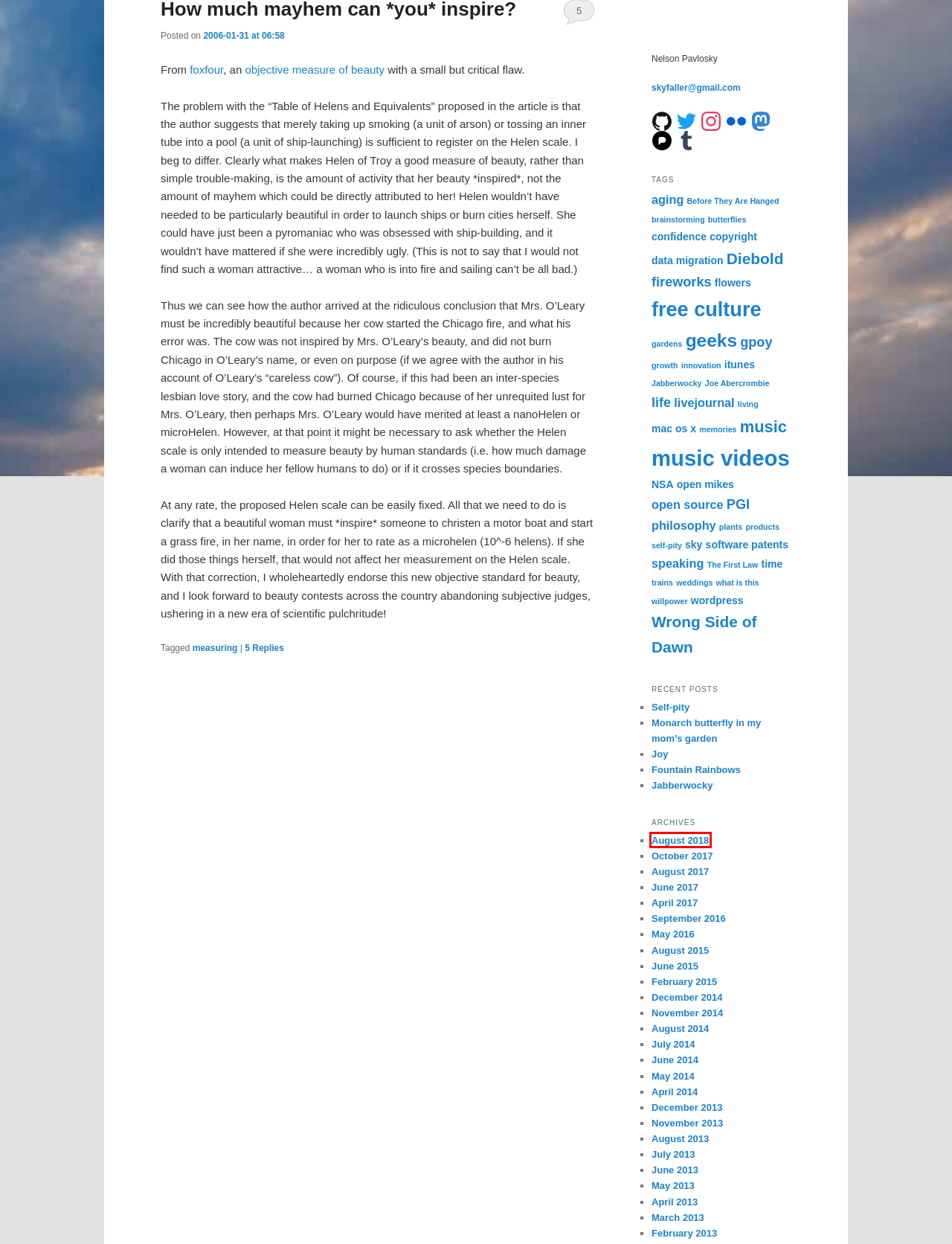Consider the screenshot of a webpage with a red bounding box and select the webpage description that best describes the new page that appears after clicking the element inside the red box. Here are the candidates:
A. Transneptunian colony
B. August | 2018 | Skyfaller.space
C. October | 2017 | Skyfaller.space
D. livejournal | Skyfaller.space
E. Self-pity | Skyfaller.space
F. July | 2013 | Skyfaller.space
G. February | 2015 | Skyfaller.space
H. innovation | Skyfaller.space

B